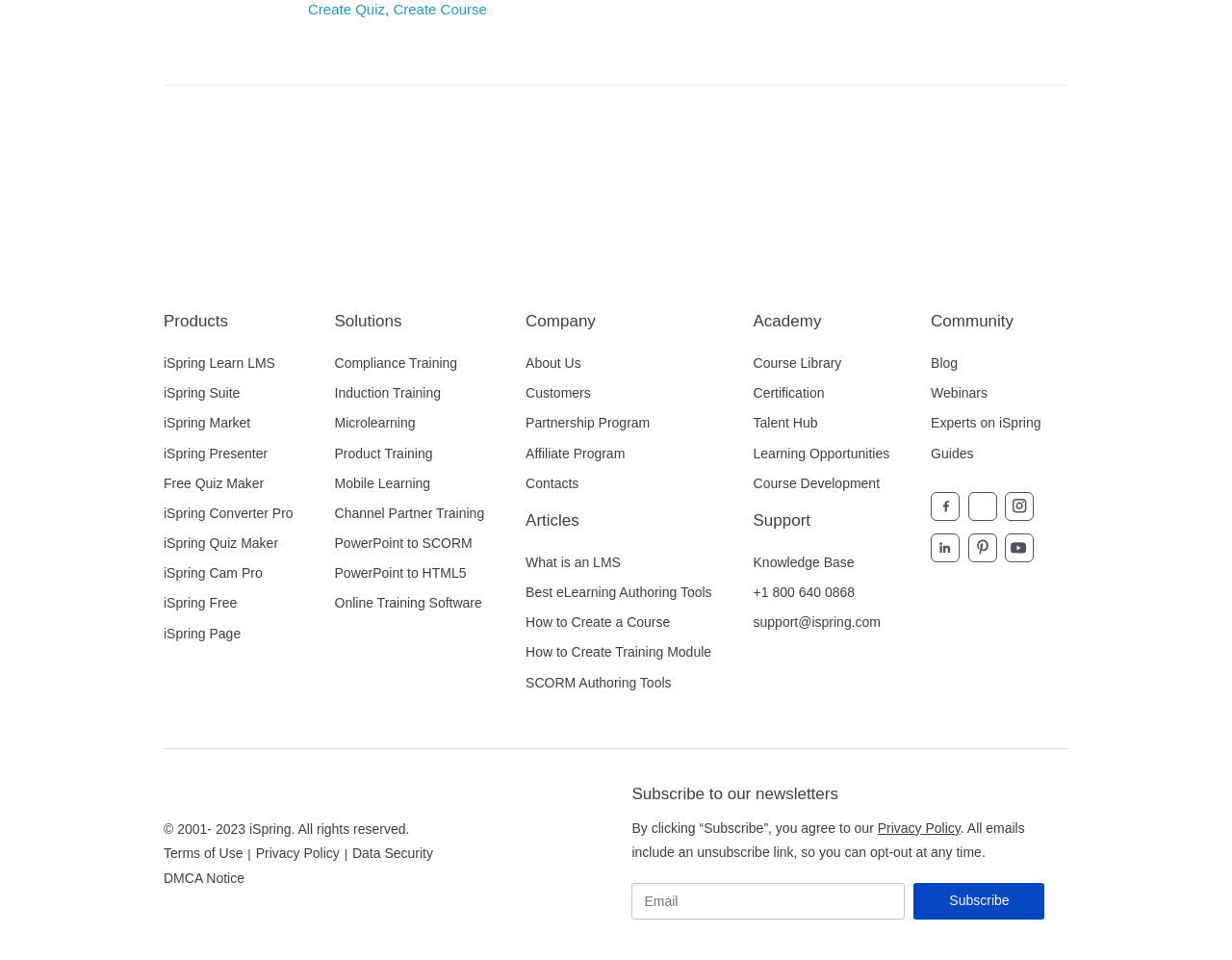Answer the question below with a single word or a brief phrase: 
What is the main purpose of this website?

Create quizzes and courses